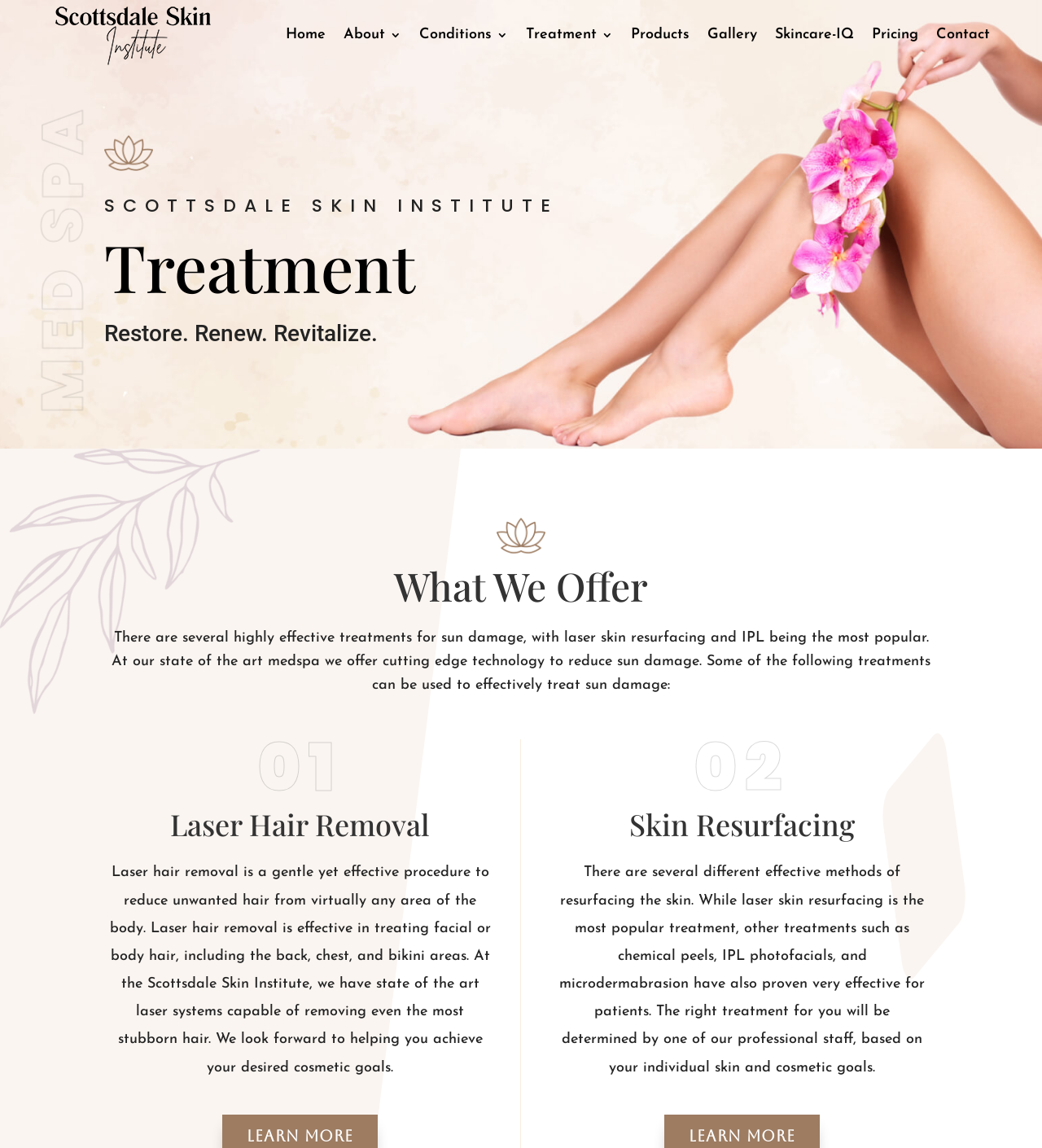Provide an in-depth description of the elements and layout of the webpage.

The webpage is about the treatment options provided by Scottsdale Skin Institute. At the top, there is a navigation menu with 10 links, including "Home", "About", "Conditions", "Treatment", "Products", "Gallery", "Skincare-IQ", "Pricing", and "Contact". Below the navigation menu, there is a logo with the text "MED SPA" and an image. The main title "SCOTTSDALE SKIN INSTITUTE" is displayed prominently.

The page is divided into sections, with the first section titled "Treatment" and a subtitle "Restore. Renew. Revitalize.". Below this section, there is an image. The next section is titled "What We Offer" and provides a detailed description of the treatments available for sun damage, including laser skin resurfacing and IPL.

The page then lists two treatment options, "Laser Hair Removal" and "Skin Resurfacing", each with a brief description and a numbered label ("01" and "02" respectively). The descriptions provide information about the procedures, including the areas of the body that can be treated and the technology used.